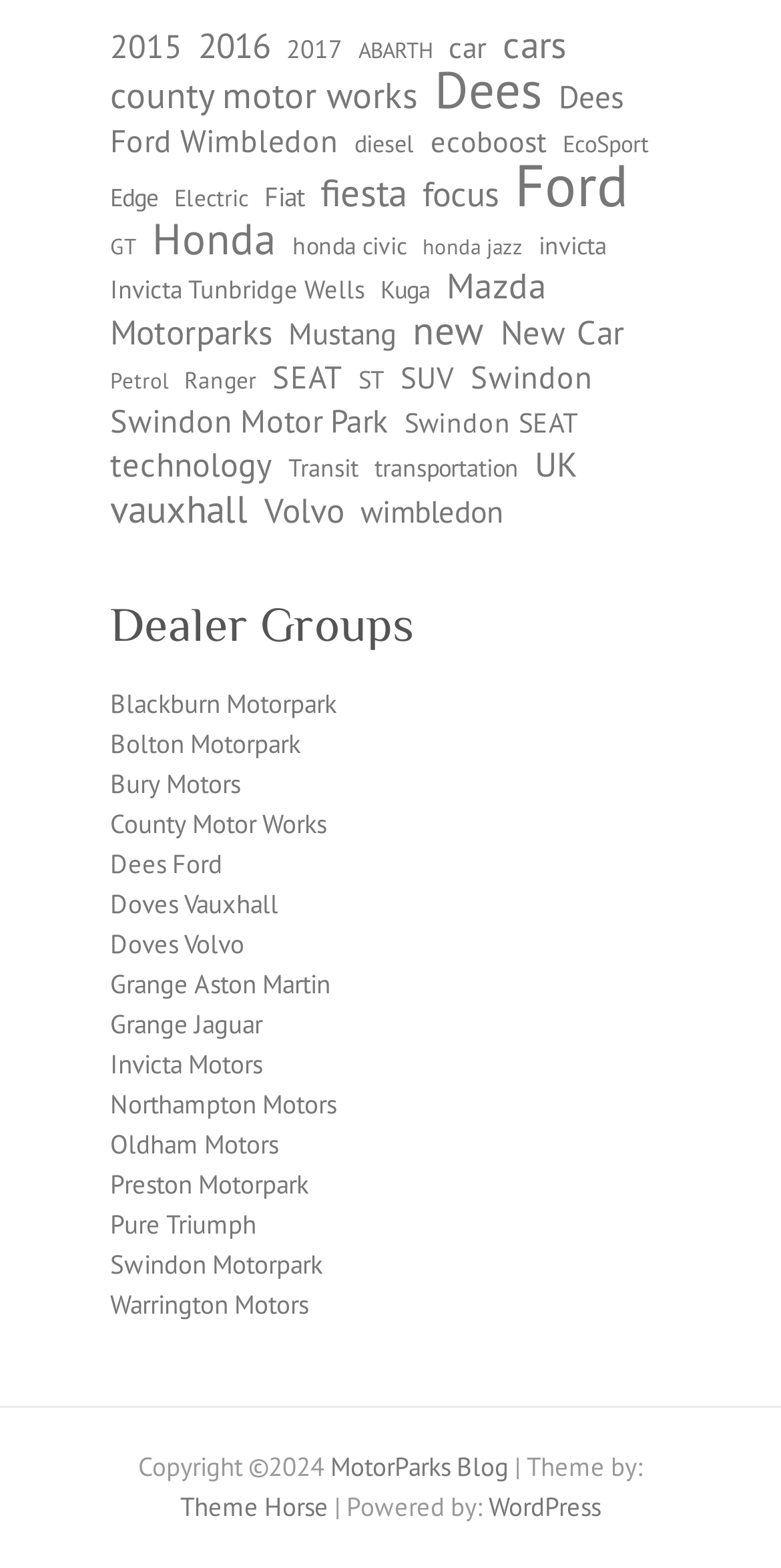Predict the bounding box of the UI element that fits this description: "Swindon SEAT".

[0.518, 0.245, 0.741, 0.294]